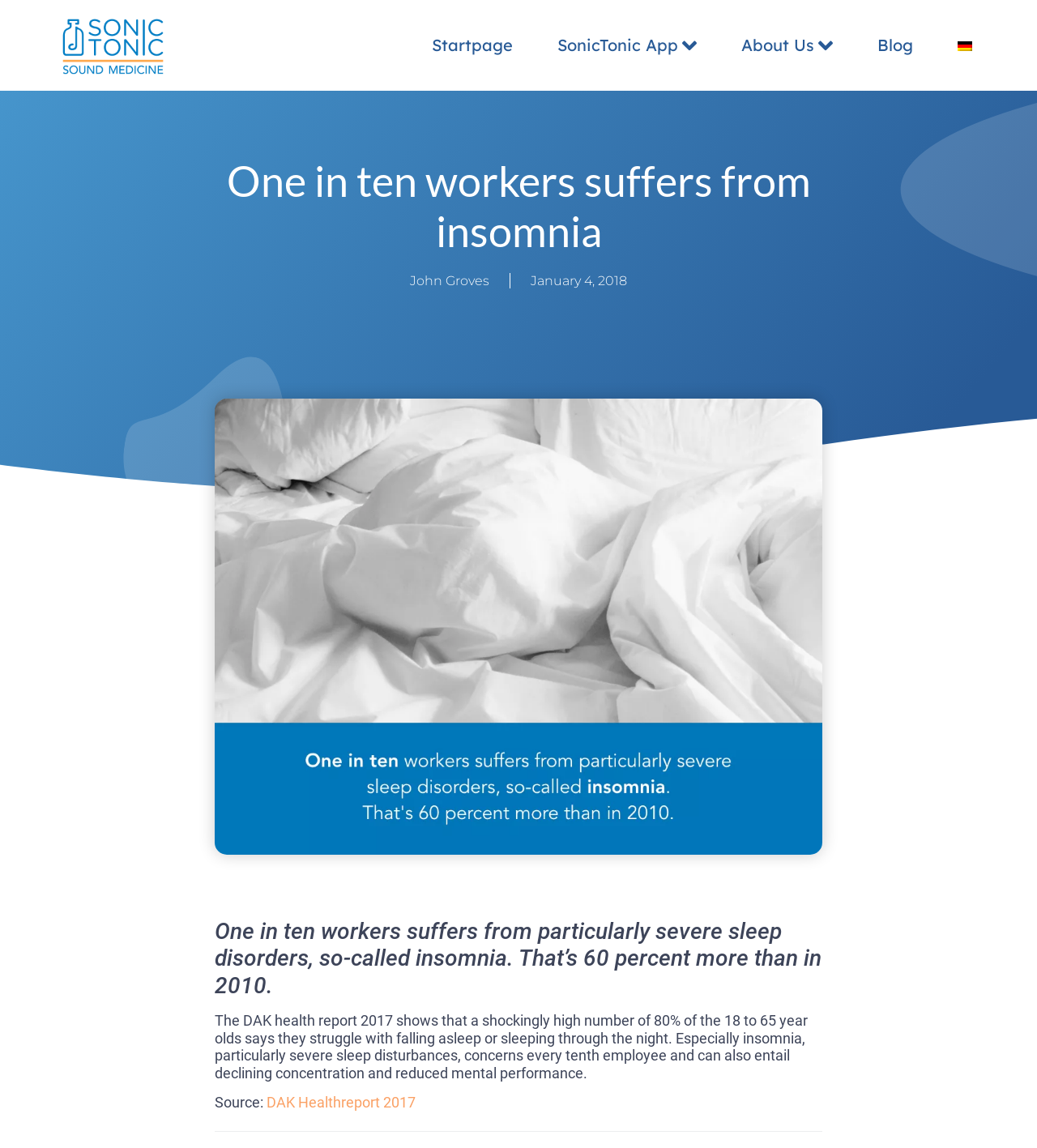What is the topic of the article?
Respond to the question with a single word or phrase according to the image.

Insomnia